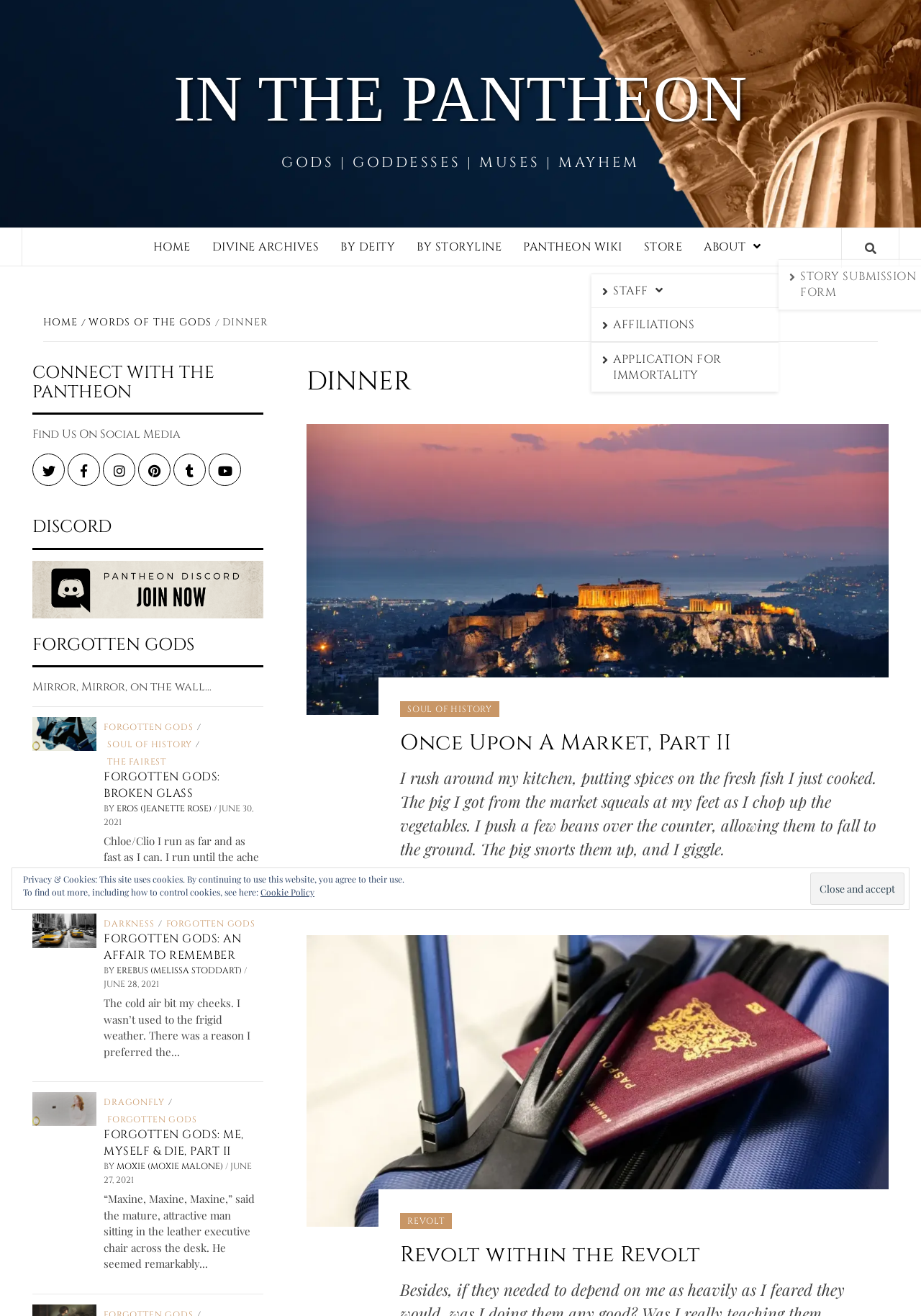Using the webpage screenshot and the element description Words of the Gods, determine the bounding box coordinates. Specify the coordinates in the format (top-left x, top-left y, bottom-right x, bottom-right y) with values ranging from 0 to 1.

[0.088, 0.24, 0.234, 0.25]